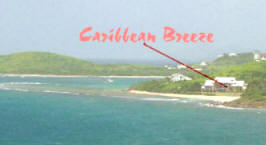Using the information in the image, could you please answer the following question in detail:
What is the color of the waters in the image?

The caption describes the waters of the Caribbean Sea as 'tranquil blue', indicating that the dominant color of the waters in the image is blue.